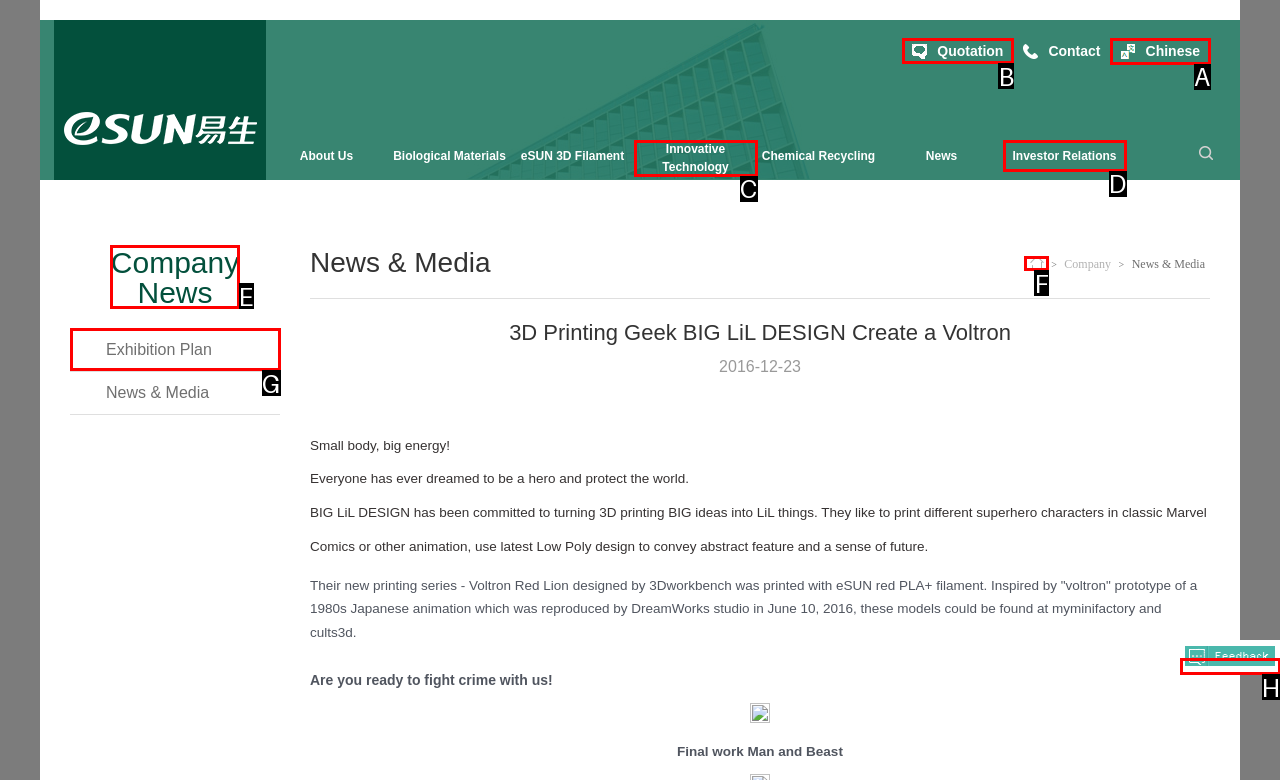Tell me the letter of the correct UI element to click for this instruction: Click on the 'Quotation' link. Answer with the letter only.

B